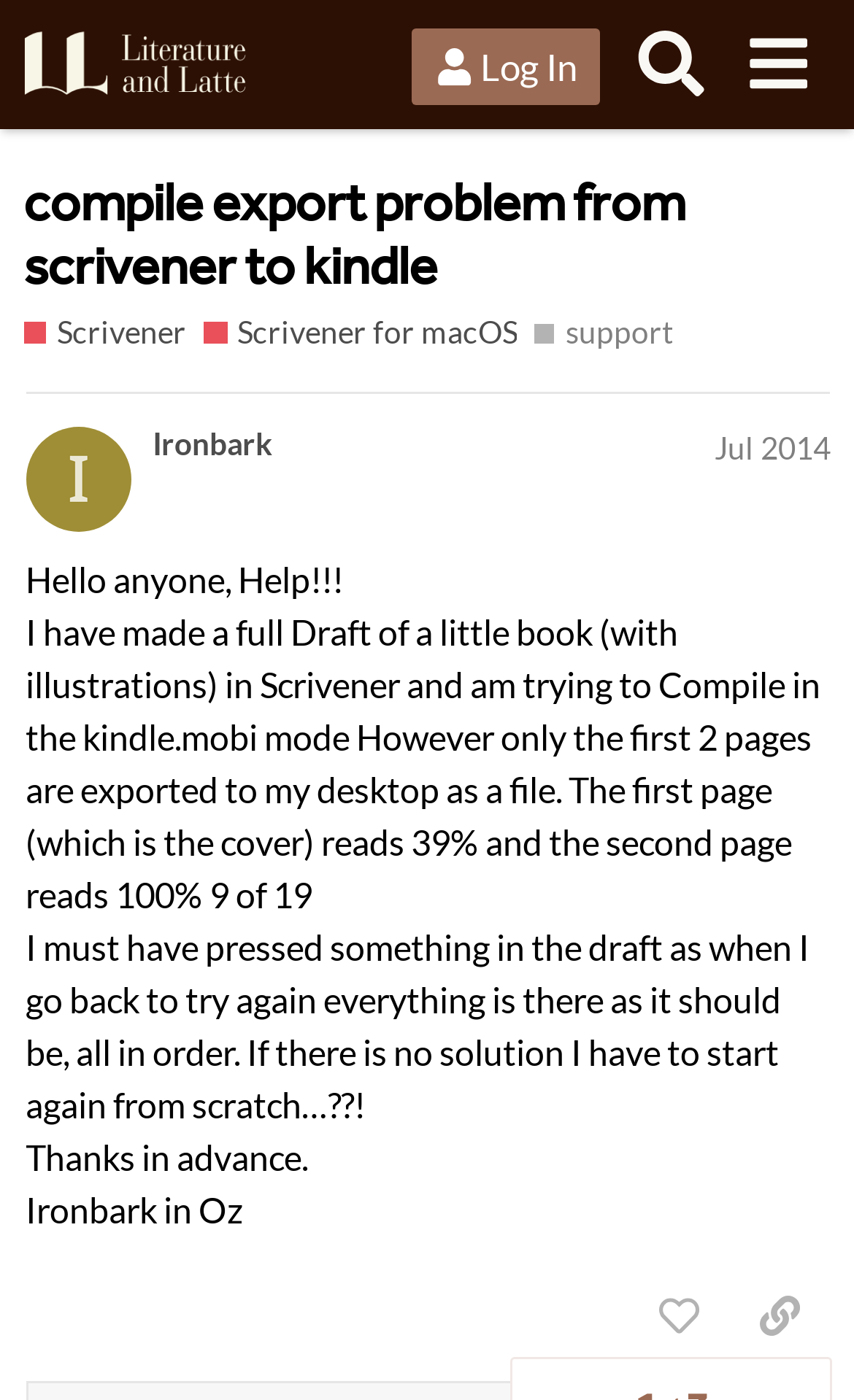Pinpoint the bounding box coordinates of the clickable element to carry out the following instruction: "View the post of Ironbark."

[0.179, 0.305, 0.973, 0.338]